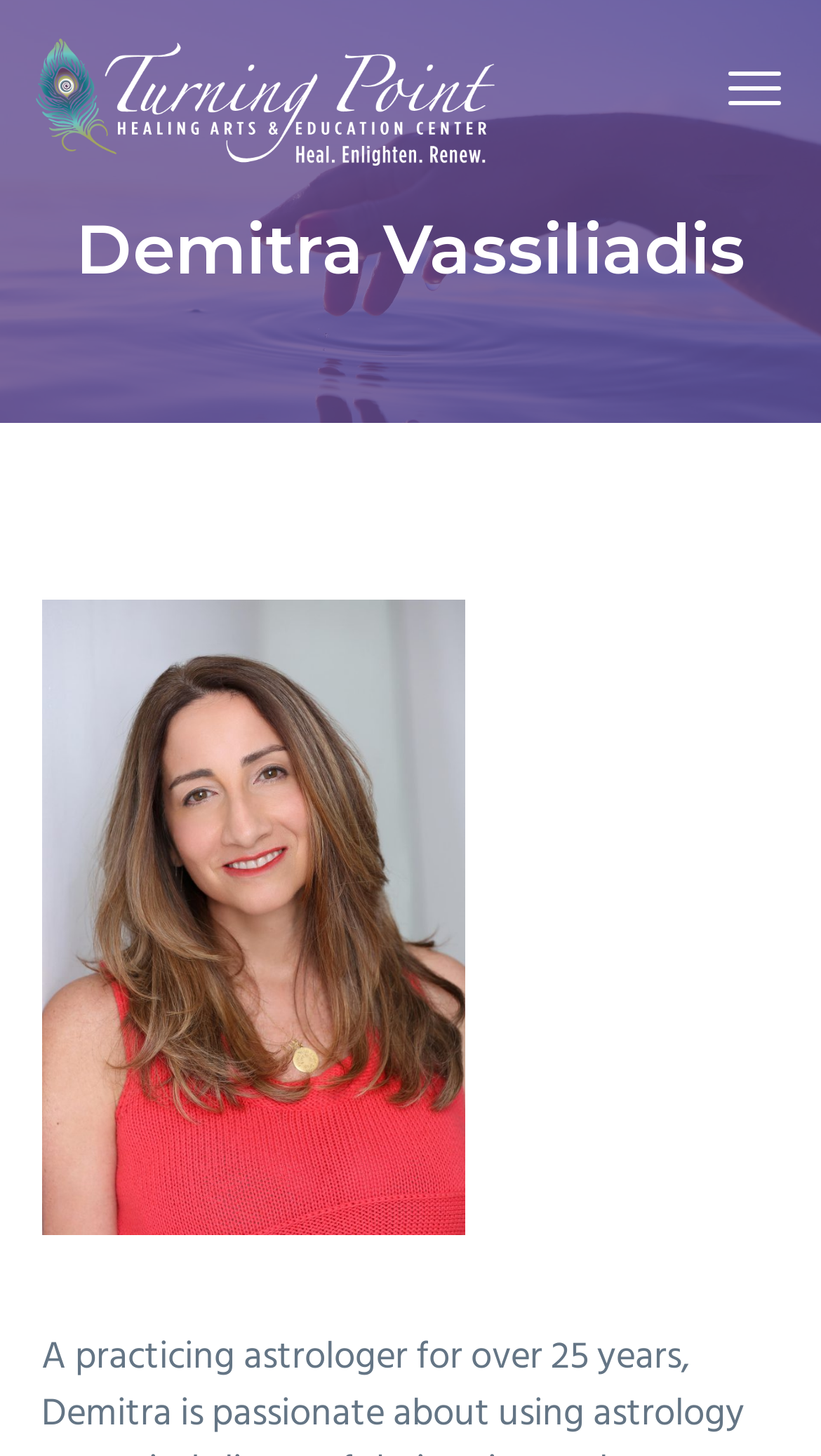How many navigation options are available?
Using the image, provide a concise answer in one word or a short phrase.

3